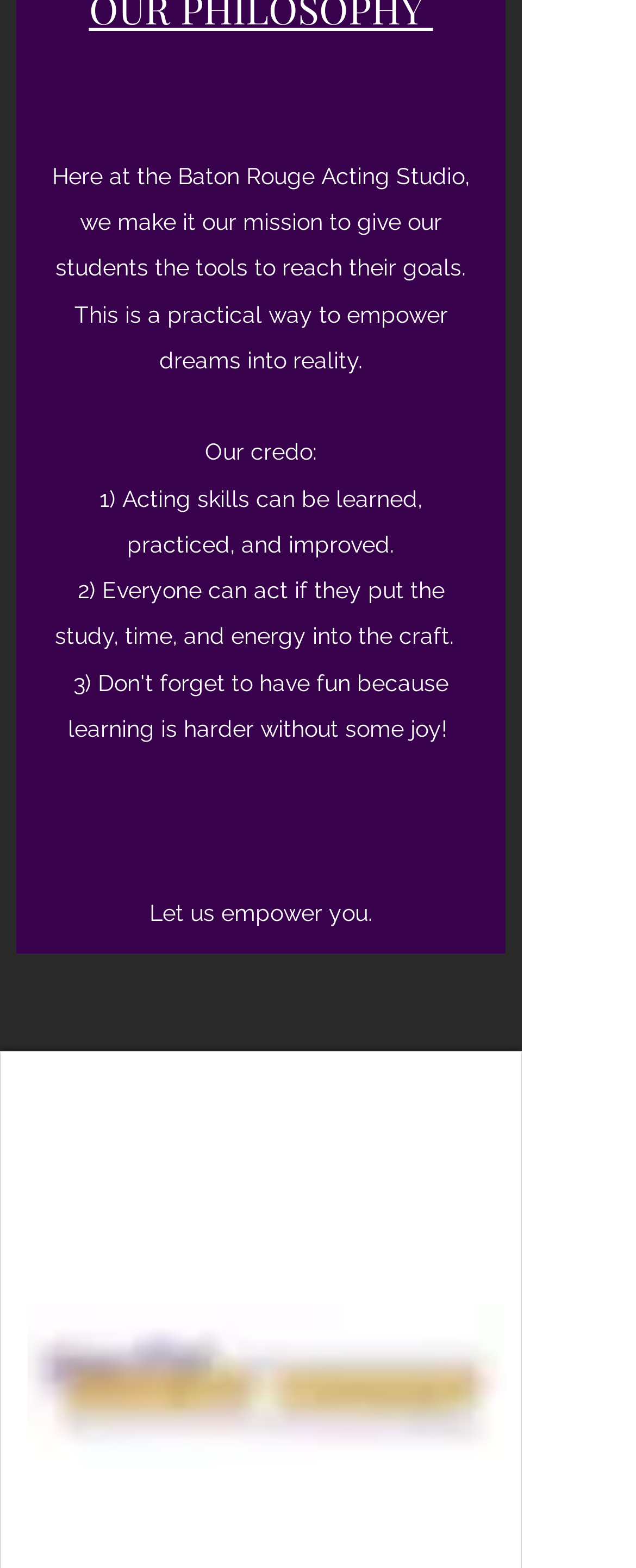What is the mission of the Baton Rouge Acting Studio?
Using the details from the image, give an elaborate explanation to answer the question.

The mission of the Baton Rouge Acting Studio is mentioned in the first StaticText element, which states 'Here at the Baton Rouge Acting Studio, we make it our mission to give our students the tools to reach their goals. This is a practical way to empower dreams into reality.' Therefore, the answer is 'empower dreams into reality'.